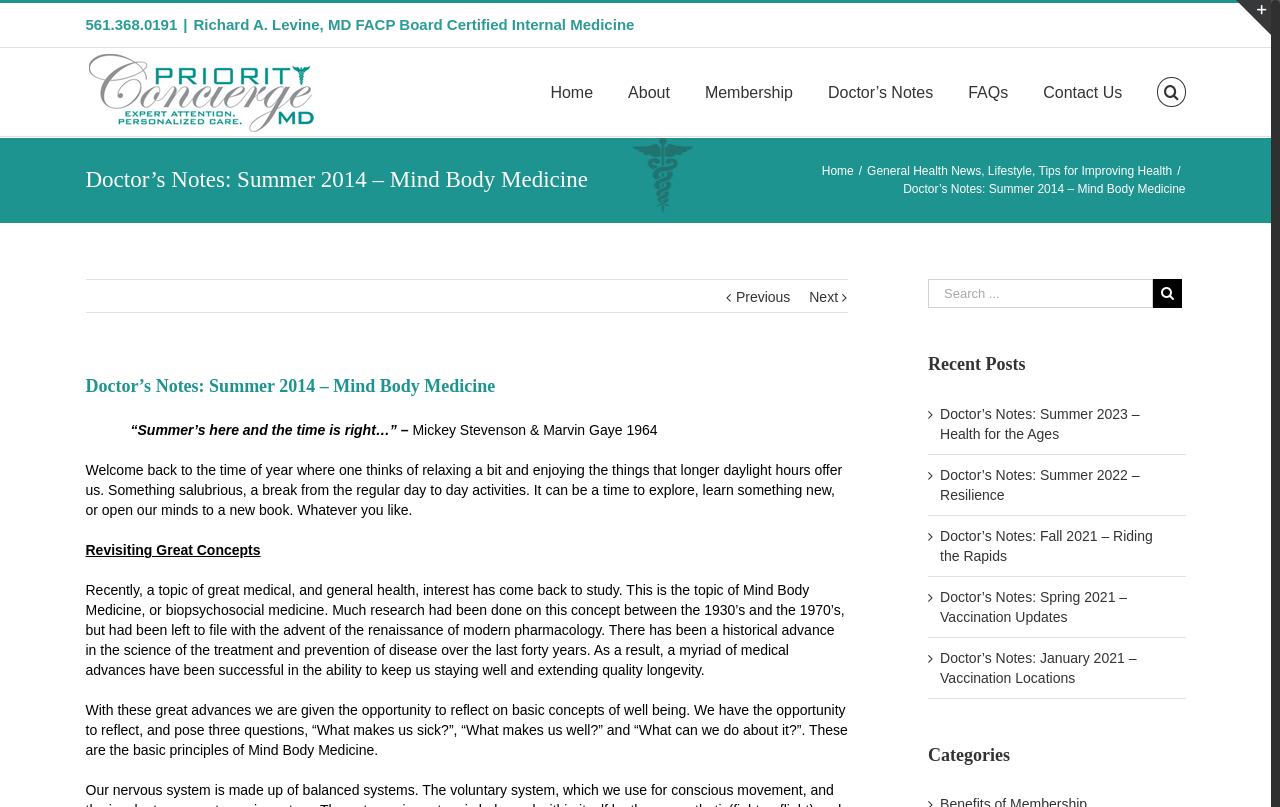Pinpoint the bounding box coordinates of the clickable area necessary to execute the following instruction: "Read the recent post about Health for the Ages". The coordinates should be given as four float numbers between 0 and 1, namely [left, top, right, bottom].

[0.734, 0.502, 0.89, 0.547]